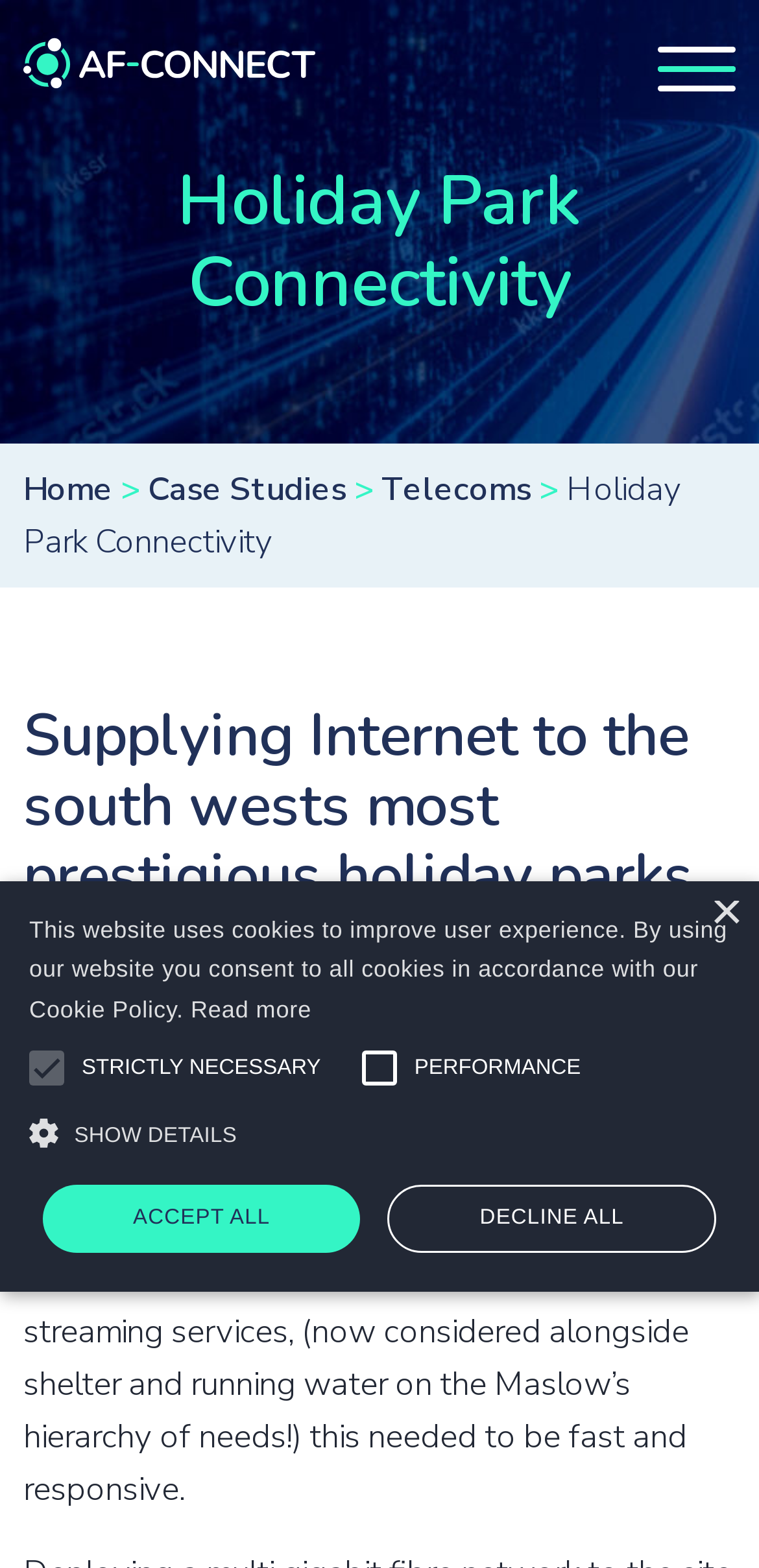Give the bounding box coordinates for the element described as: "Case Studies".

[0.195, 0.298, 0.456, 0.326]